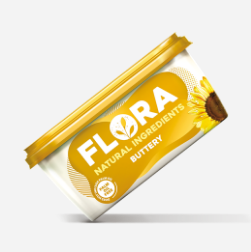What type of ingredients does the product have?
Carefully examine the image and provide a detailed answer to the question.

The question asks about the type of ingredients used in the product. The caption highlights 'NATURAL INGREDIENTS BUTTERY' on the packaging, indicating that the product is made with natural ingredients.